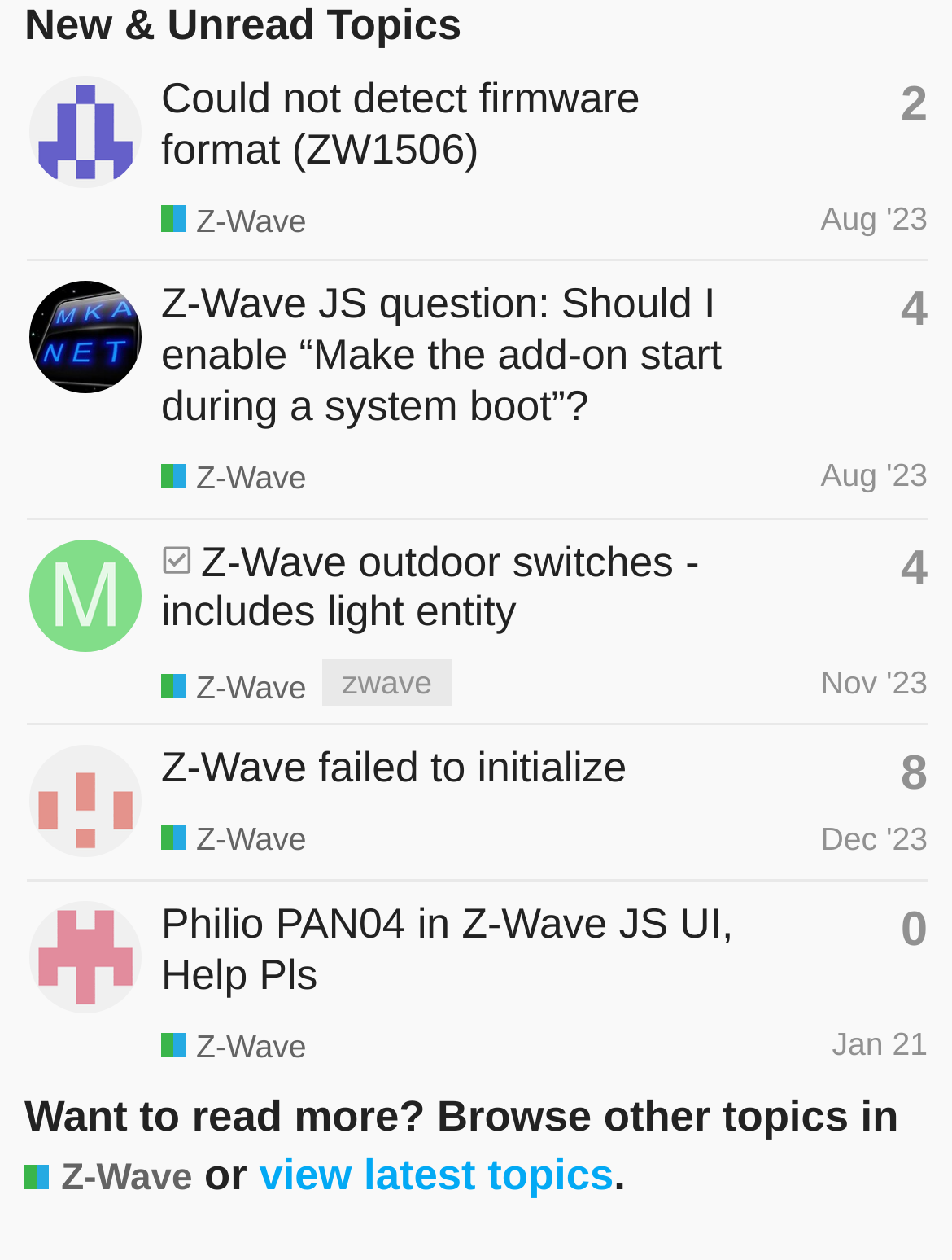What is the topic category of the webpage?
Using the information from the image, provide a comprehensive answer to the question.

Based on the webpage content, I can see that all the topics are related to Z-Wave, which is a wireless communication protocol used for home automation. The category is explicitly mentioned in the links and headings throughout the webpage.